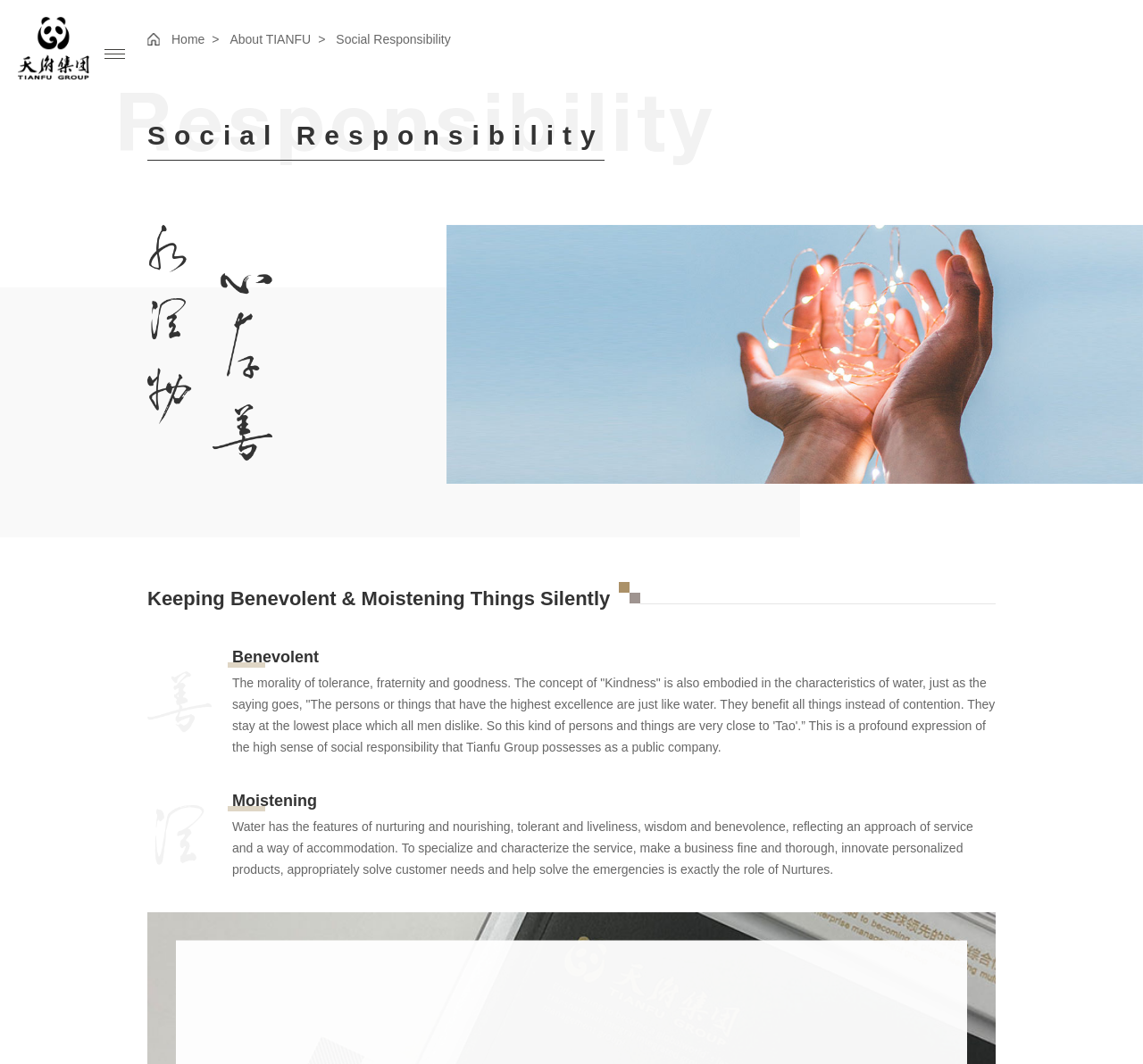What is the company's philosophy?
Respond to the question with a single word or phrase according to the image.

Benevolent and Moistening